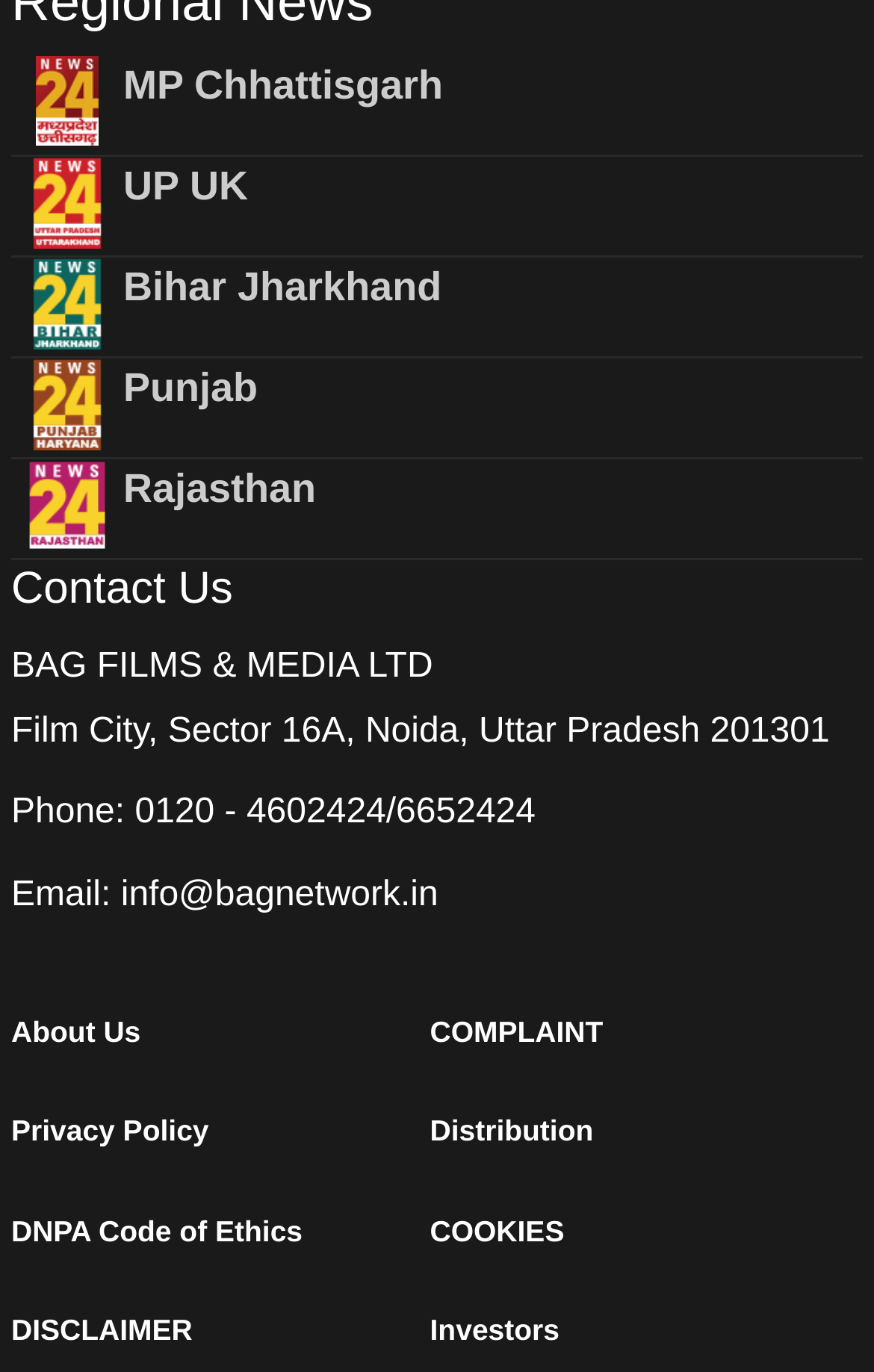What is the email address?
Provide a comprehensive and detailed answer to the question.

I found the email address by looking at the link element with the bounding box coordinates [0.138, 0.639, 0.501, 0.666], which contains the text 'info@bagnetwork.in'.